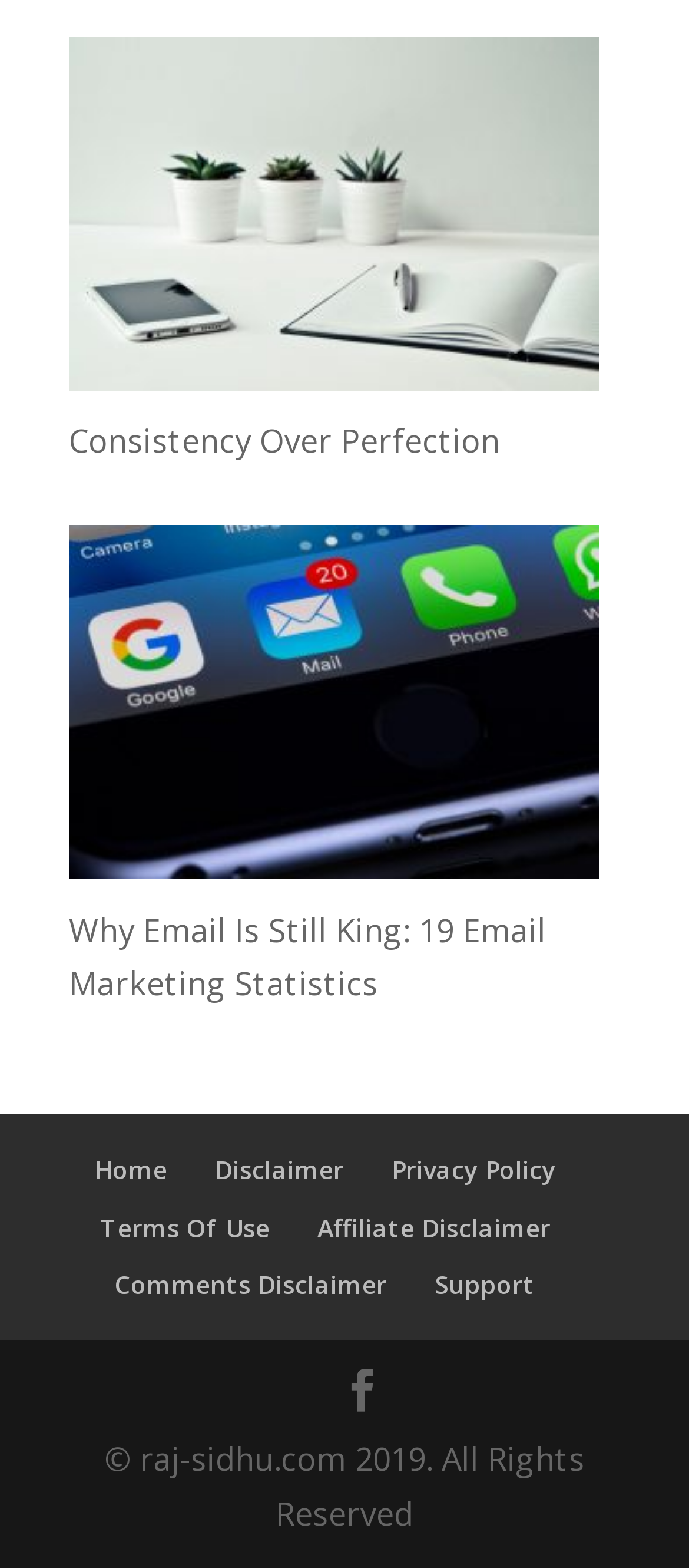What is the last link in the footer?
Provide a fully detailed and comprehensive answer to the question.

I examined the footer section and found that the last link is 'Support', which is located at the bottom right corner of the footer.